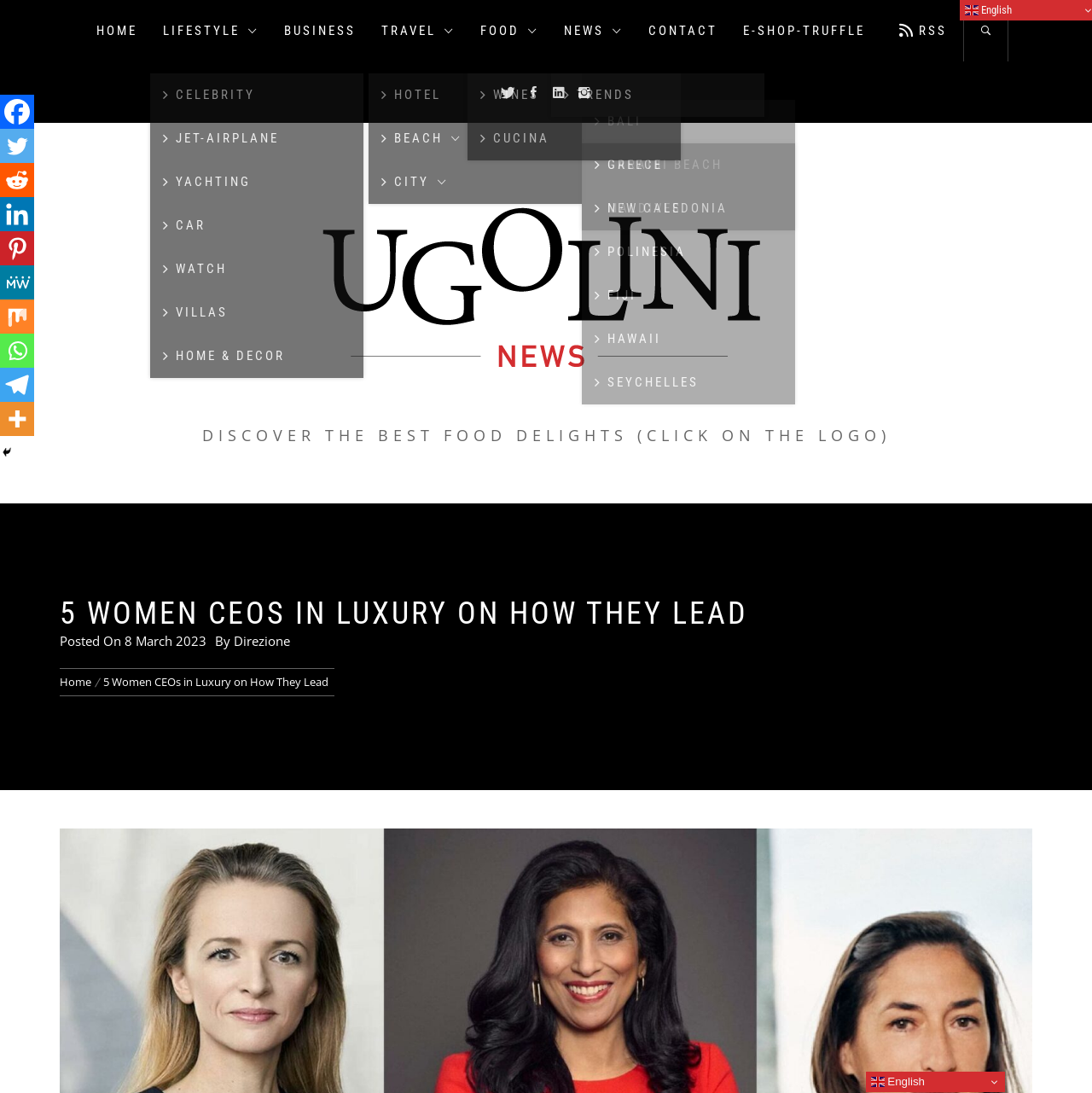Could you provide the bounding box coordinates for the portion of the screen to click to complete this instruction: "Click the 'Options' button"?

None